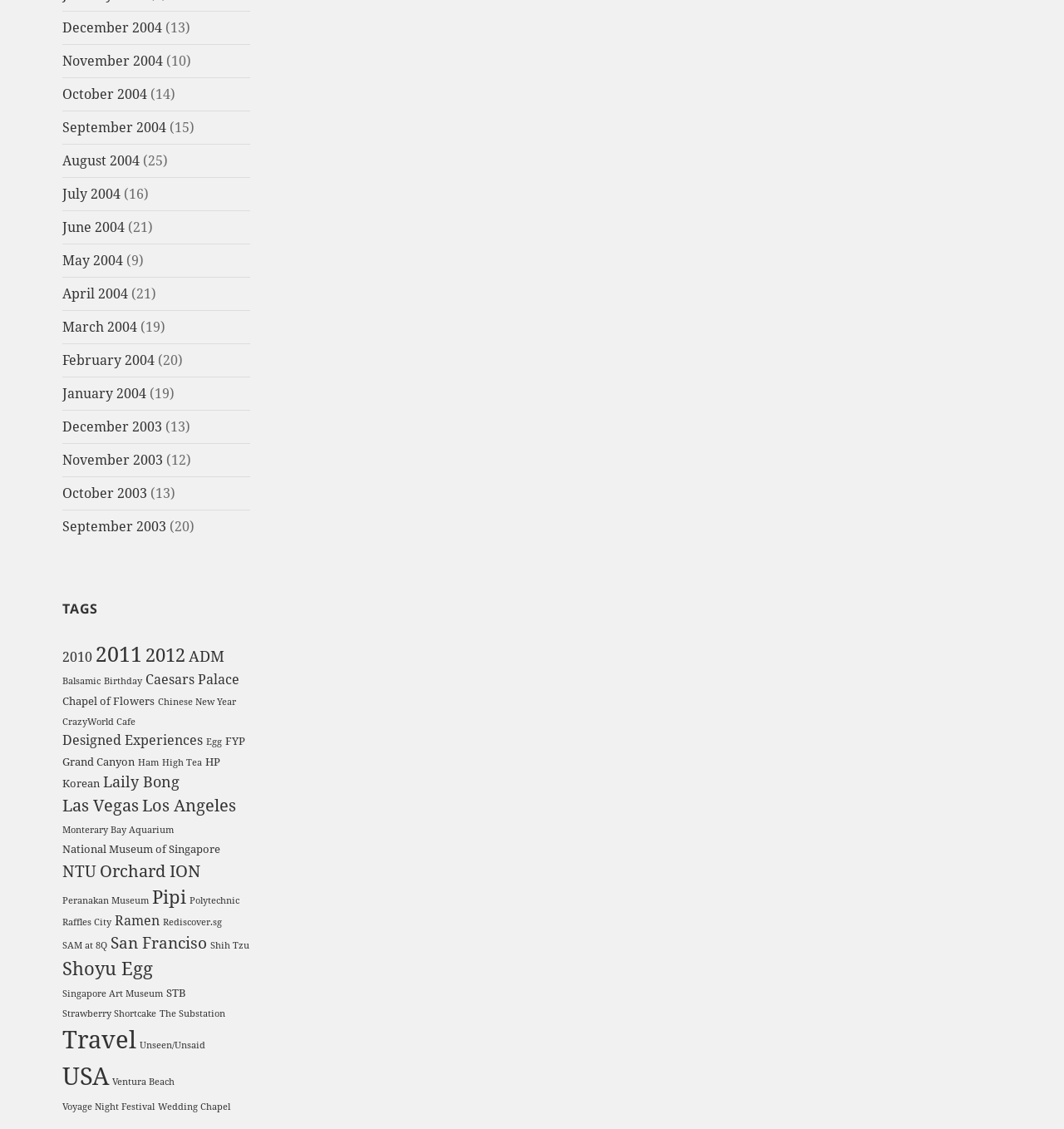Find the bounding box of the element with the following description: "National Museum of Singapore". The coordinates must be four float numbers between 0 and 1, formatted as [left, top, right, bottom].

[0.059, 0.745, 0.207, 0.758]